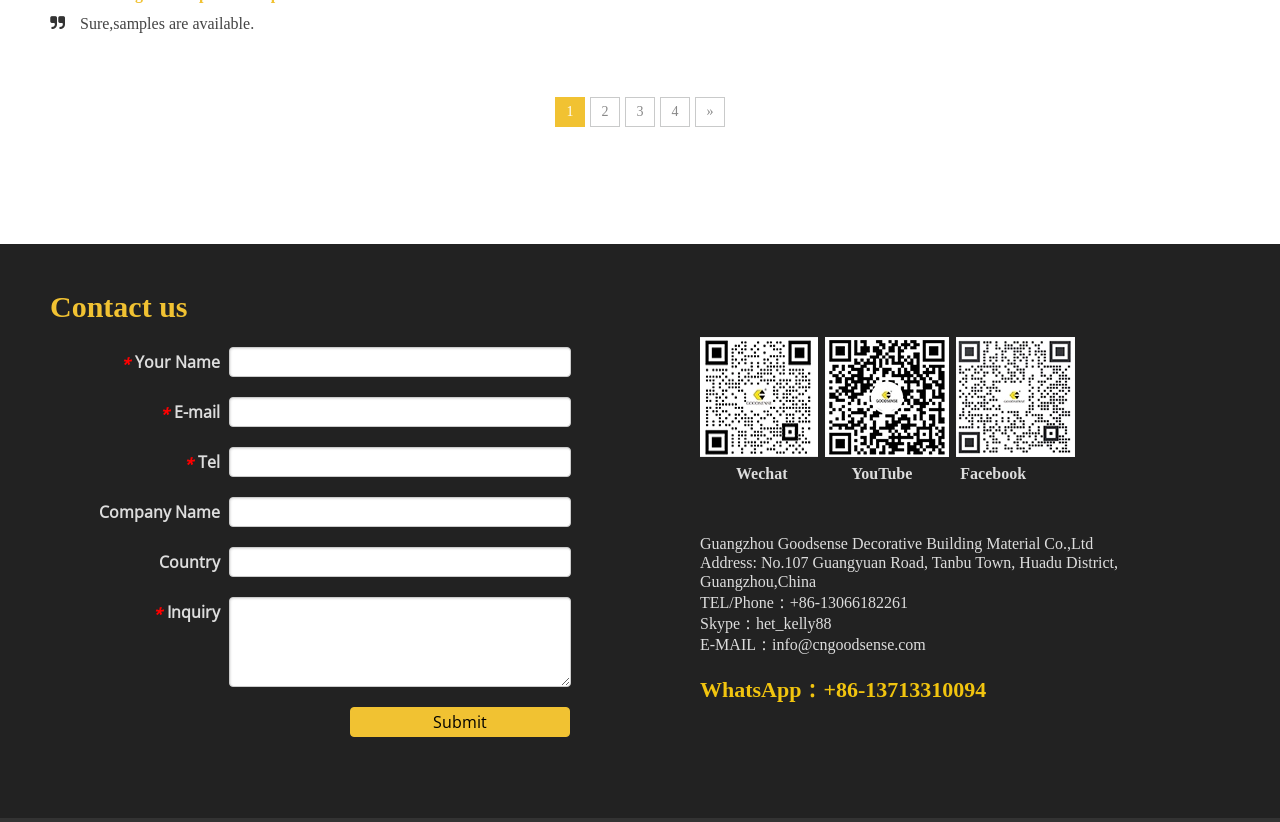What is the company's address?
Using the image as a reference, give a one-word or short phrase answer.

No.107 Guangyuan Road, Tanbu Town, Huadu District, Guangzhou,China